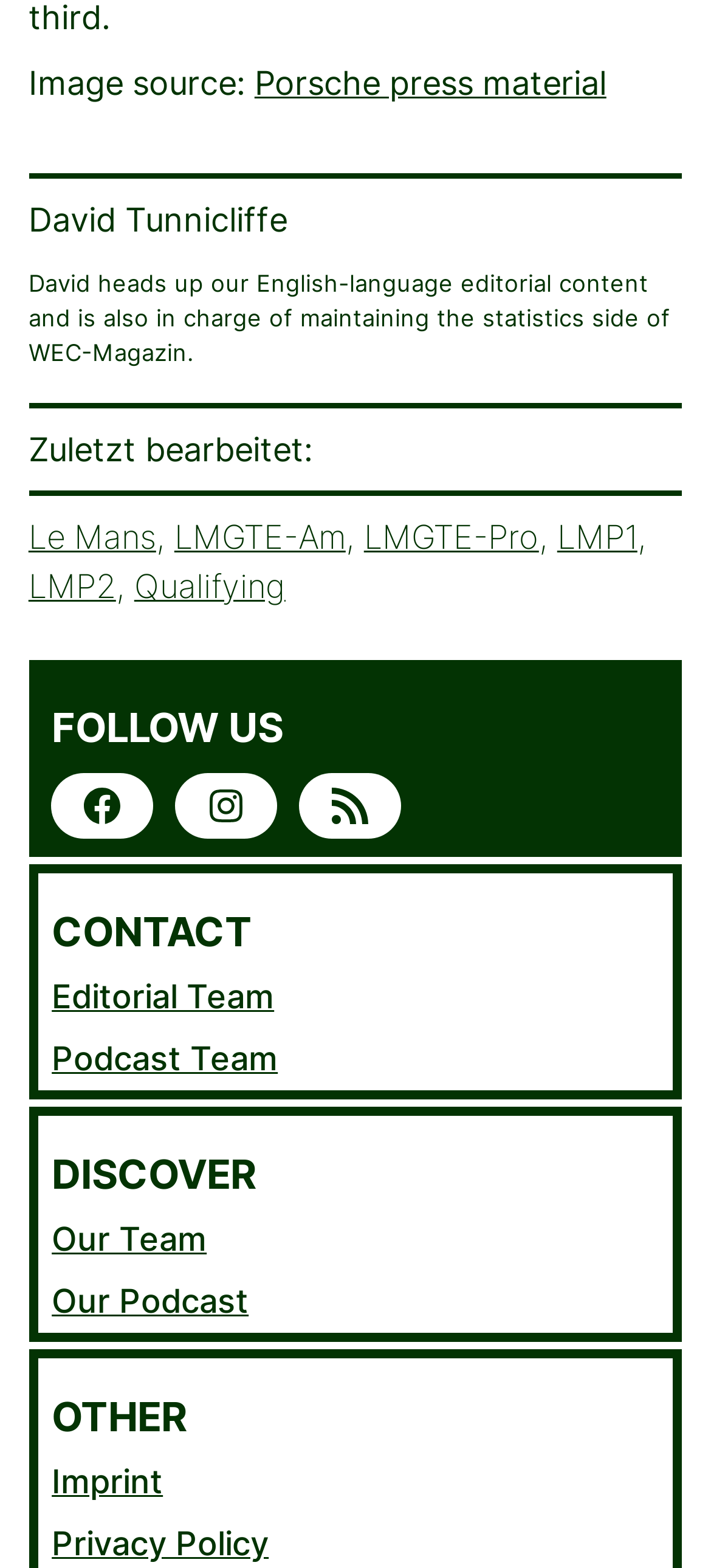Please identify the bounding box coordinates of the clickable element to fulfill the following instruction: "Follow on Facebook". The coordinates should be four float numbers between 0 and 1, i.e., [left, top, right, bottom].

[0.073, 0.492, 0.216, 0.534]